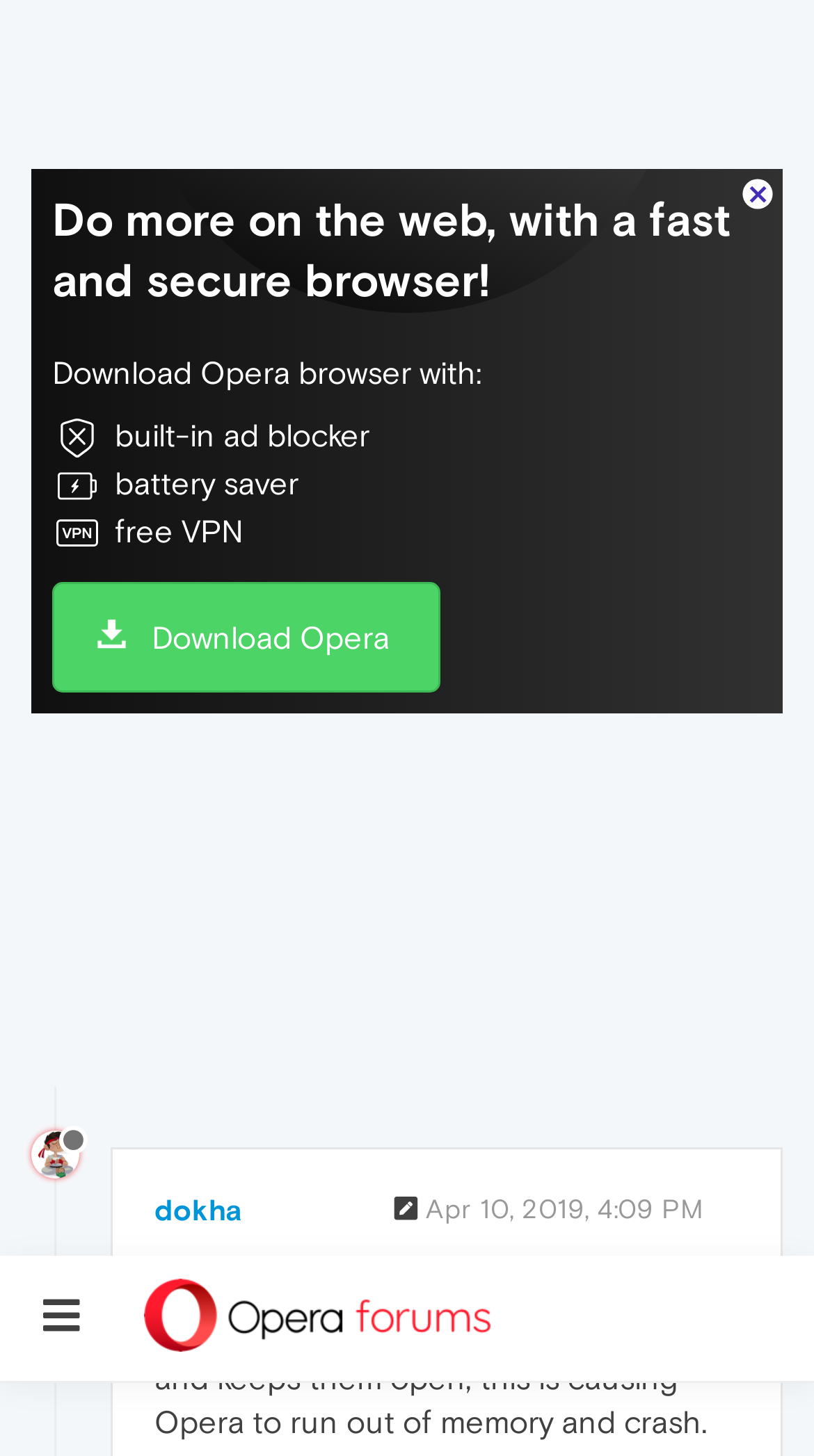With reference to the image, please provide a detailed answer to the following question: Is the user who posted the message online or offline?

I found the status of the user by looking at the generic element with the text 'Offline' next to the username 'misterdoge', which suggests that the user is currently offline.